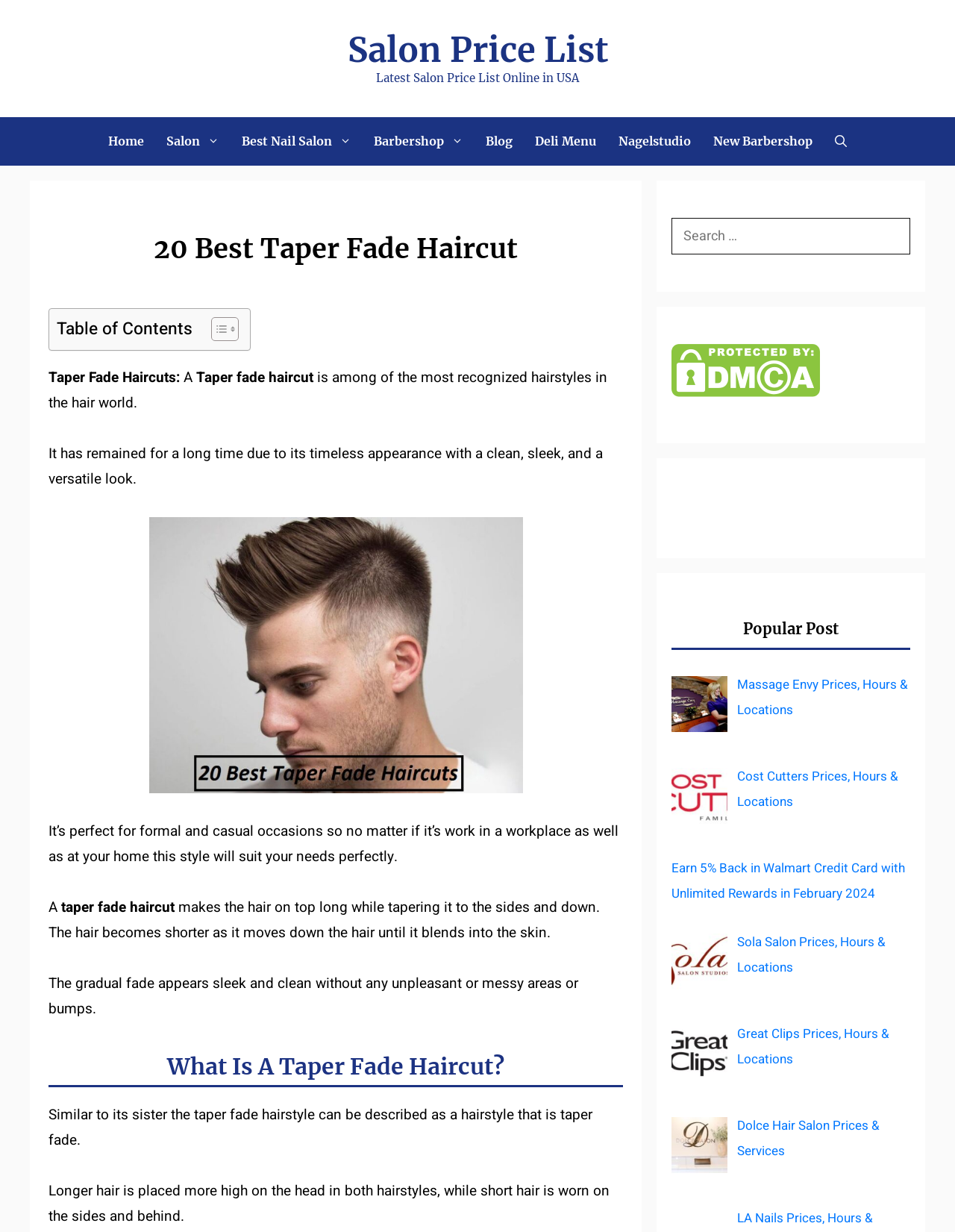Identify the bounding box coordinates of the element that should be clicked to fulfill this task: "Search for products". The coordinates should be provided as four float numbers between 0 and 1, i.e., [left, top, right, bottom].

None